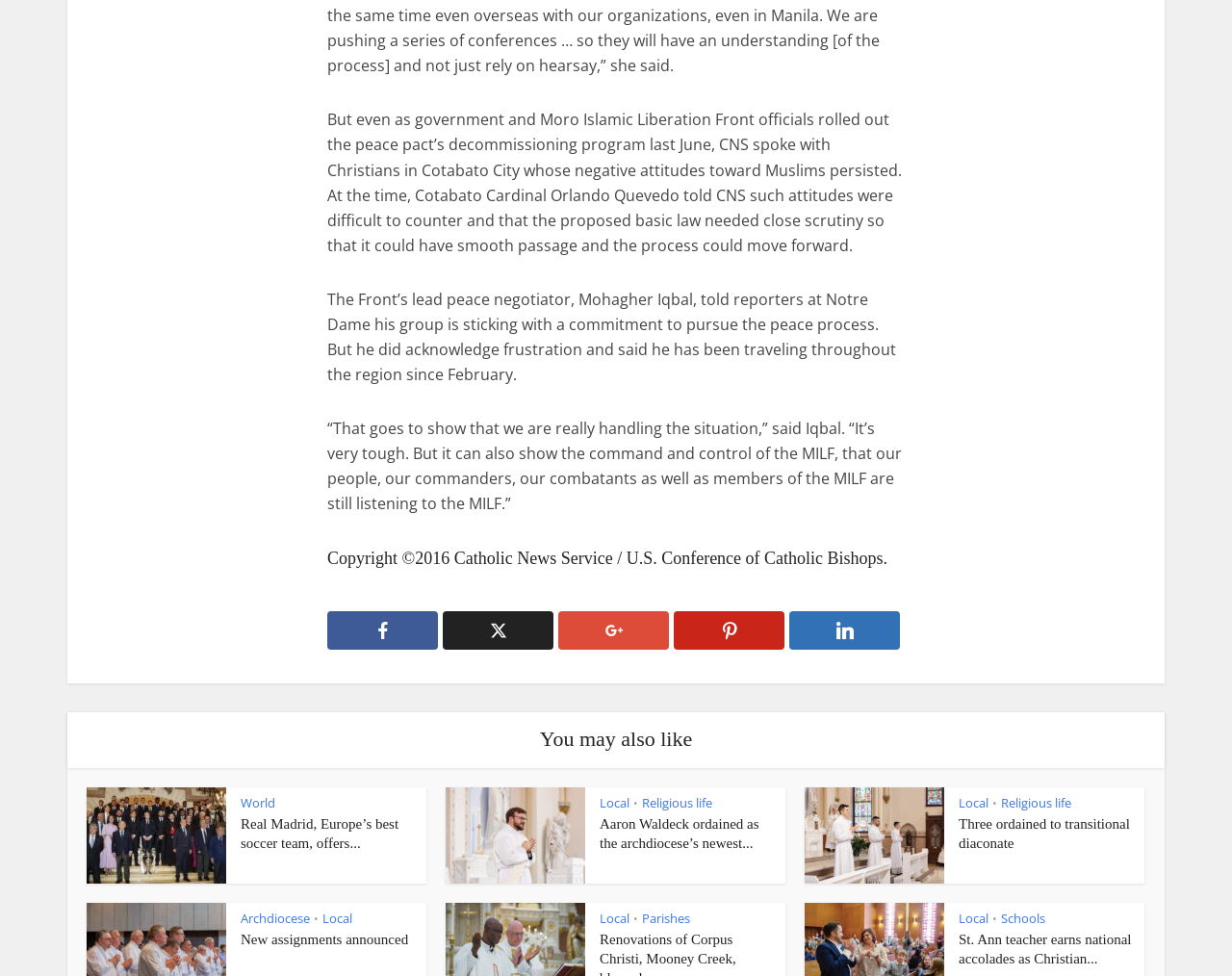Answer in one word or a short phrase: 
What is the name of the organization that owns the copyright of the webpage?

Catholic News Service / U.S. Conference of Catholic Bishops